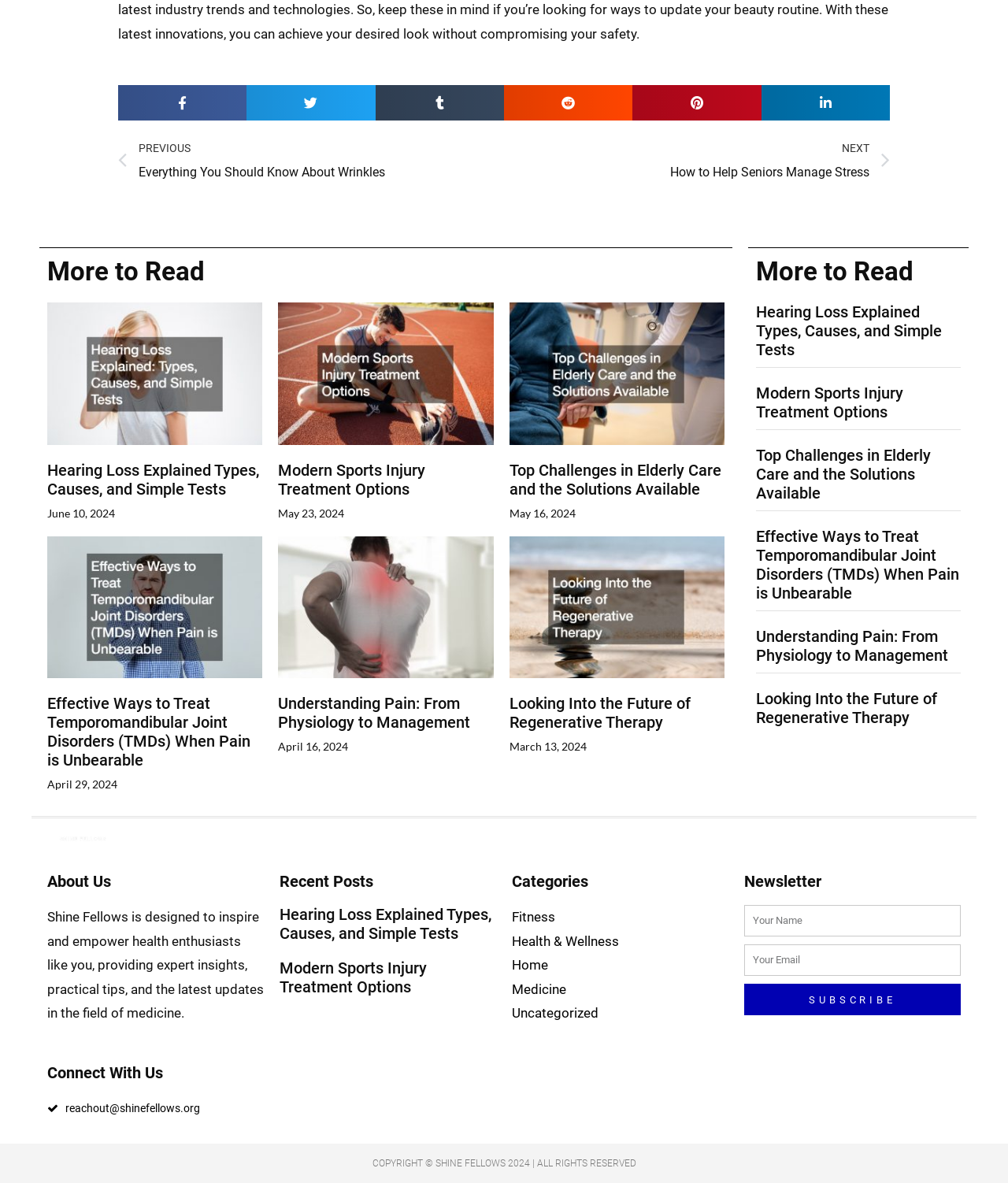Please determine the bounding box coordinates of the element's region to click for the following instruction: "Share on facebook".

[0.117, 0.072, 0.245, 0.102]